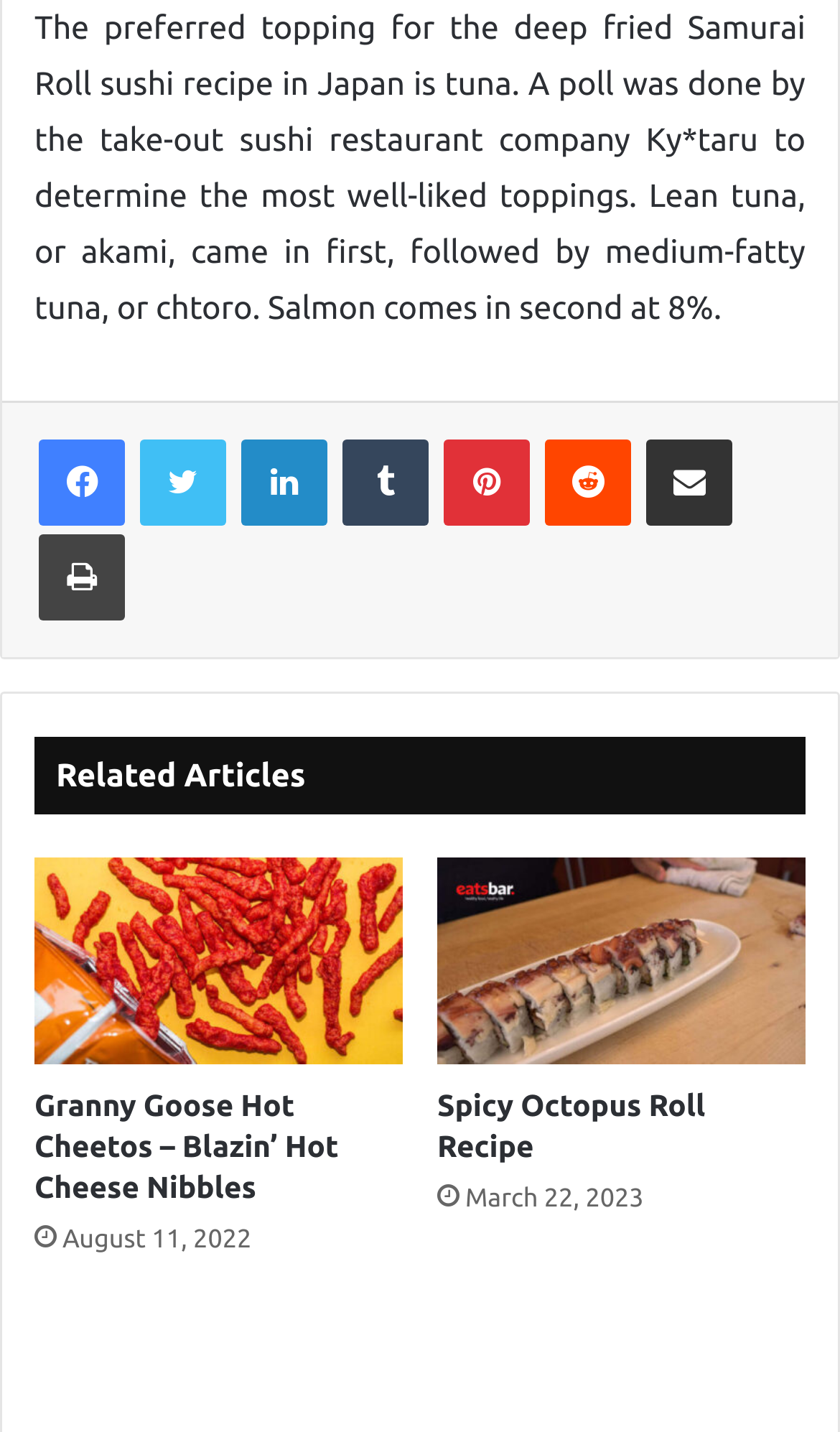Given the element description Spicy Octopus Roll Recipe, identify the bounding box coordinates for the UI element on the webpage screenshot. The format should be (top-left x, top-left y, bottom-right x, bottom-right y), with values between 0 and 1.

[0.521, 0.76, 0.84, 0.813]